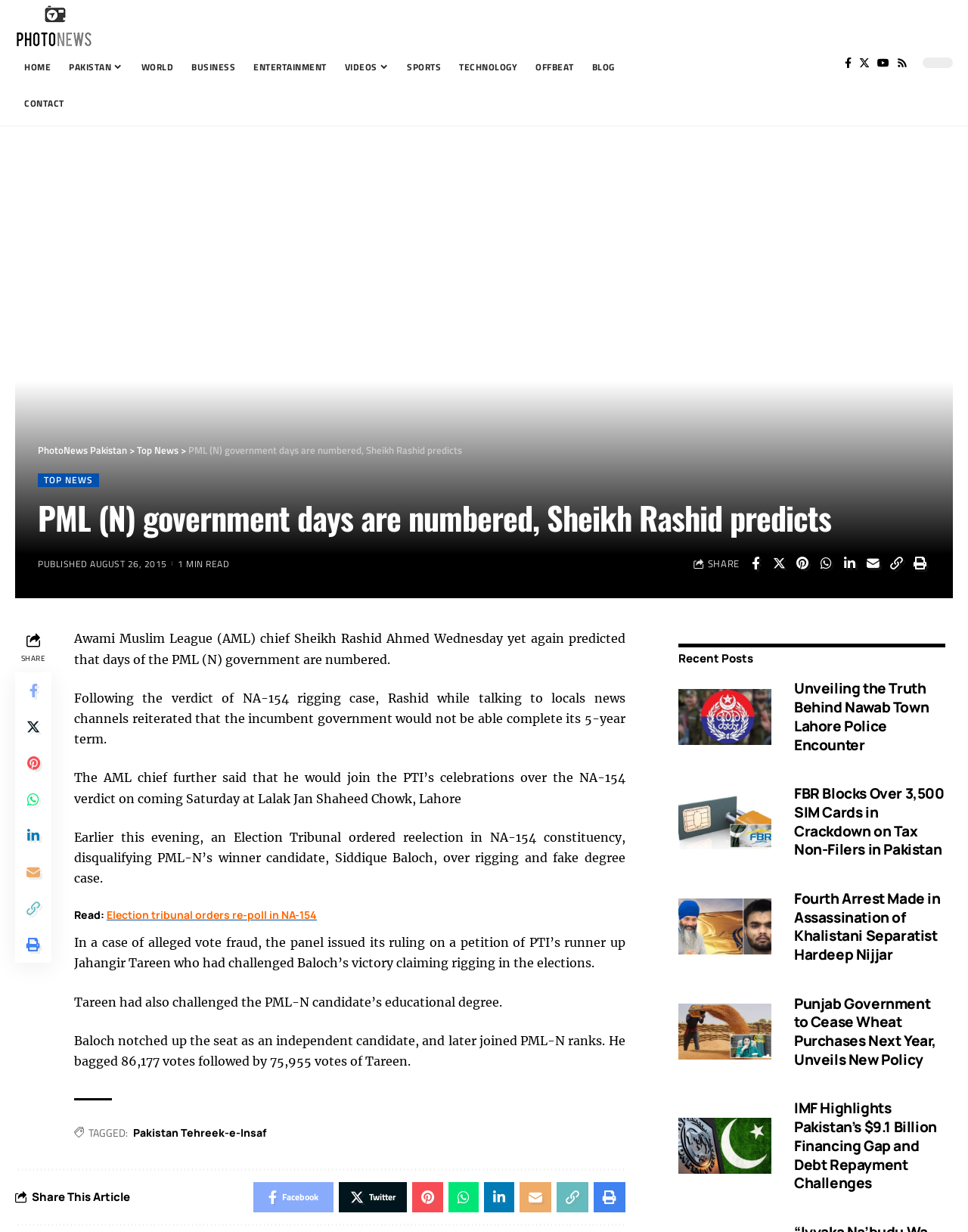Using the format (top-left x, top-left y, bottom-right x, bottom-right y), provide the bounding box coordinates for the described UI element. All values should be floating point numbers between 0 and 1: Pinterest

[0.426, 0.959, 0.458, 0.984]